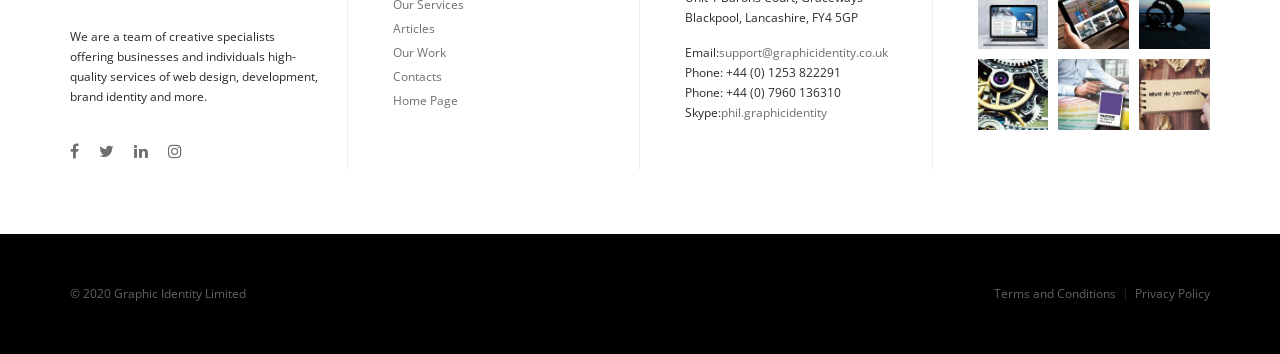What is the name of the company?
Please utilize the information in the image to give a detailed response to the question.

The name of the company is Graphic Identity Limited, which is mentioned in the copyright link at the bottom of the webpage.